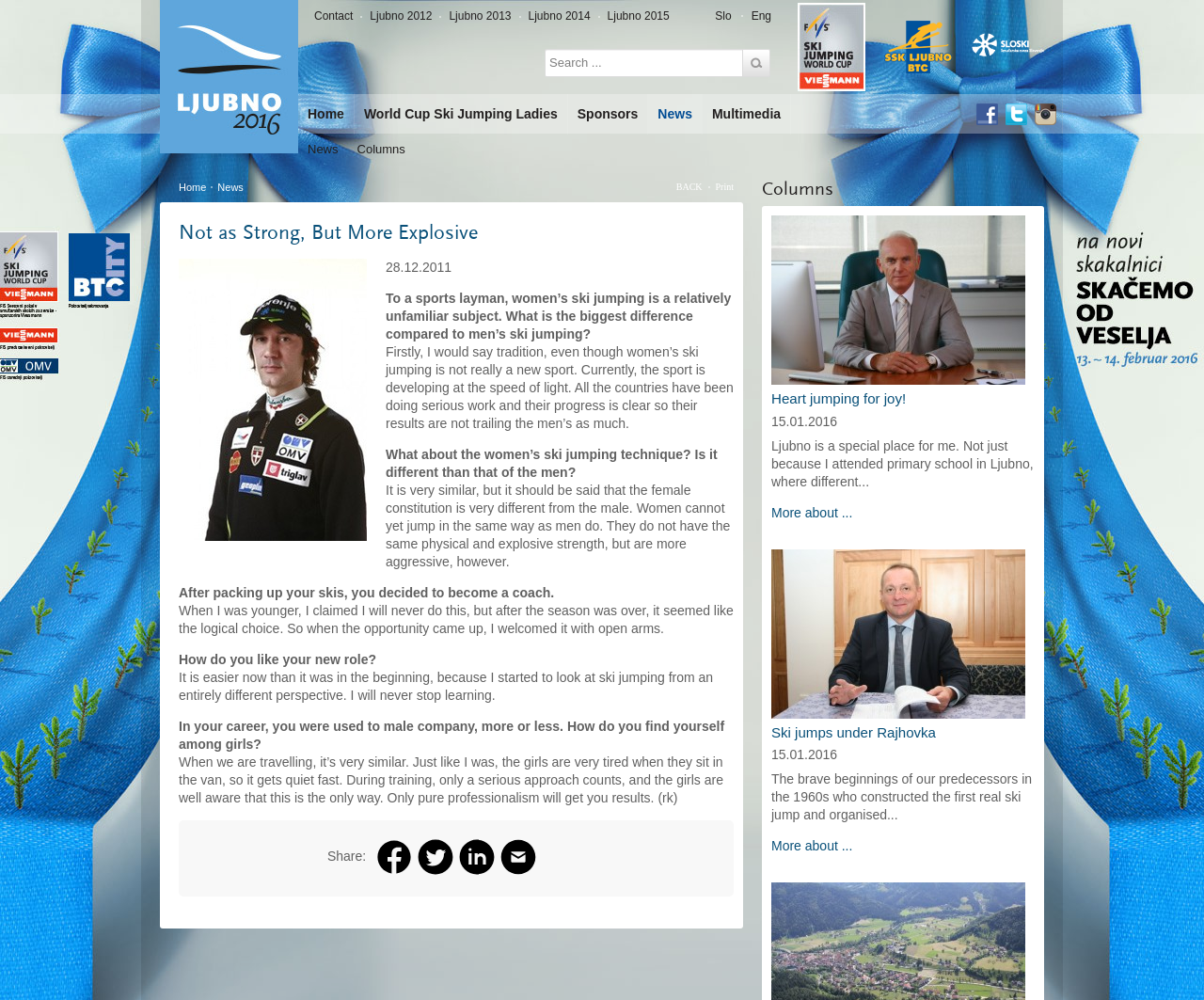Please provide a comprehensive answer to the question based on the screenshot: How many news articles are displayed on the webpage?

There are two news articles displayed on the webpage, 'Heart jumping for joy!' and 'Ski jumps under Rajhovka', each with a heading, image, and text.